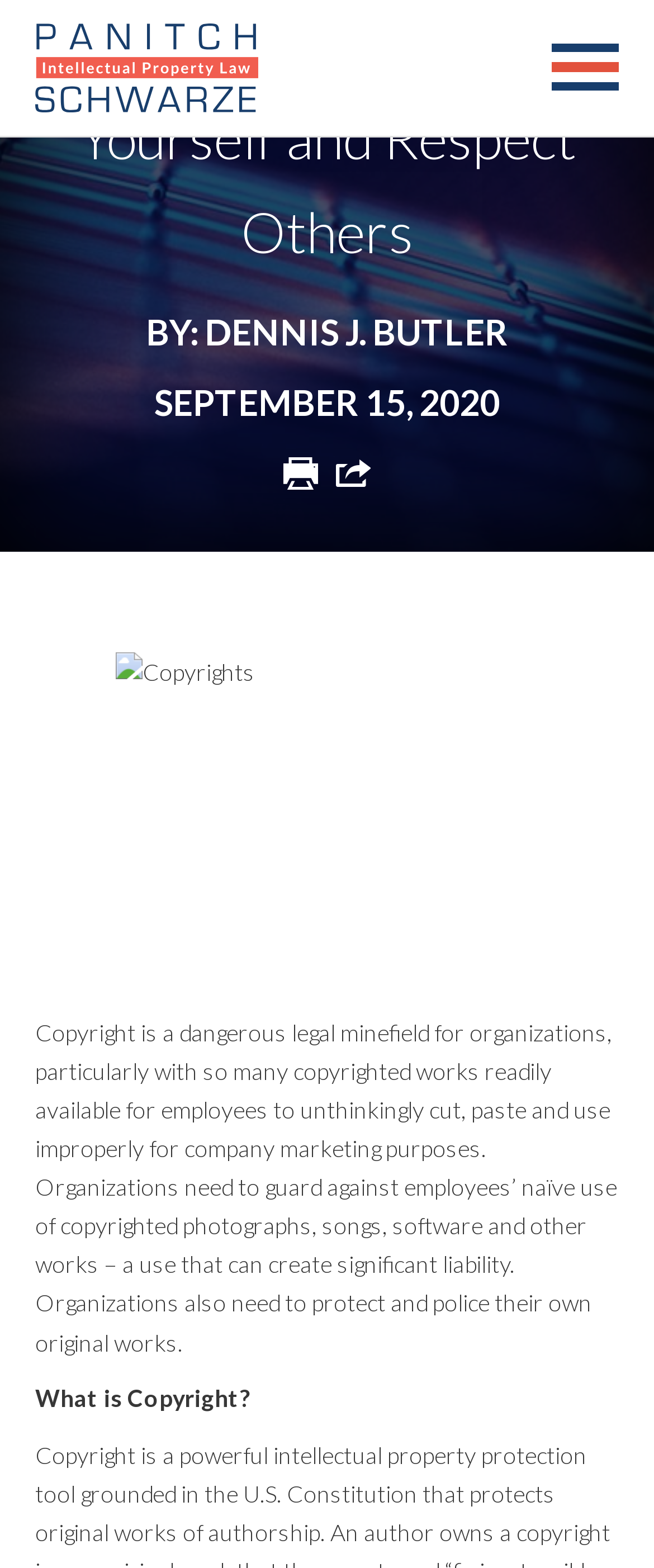Determine the bounding box coordinates of the area to click in order to meet this instruction: "visit Panitch Schwarze Belisario & Nadel LLP website".

[0.054, 0.015, 0.395, 0.072]